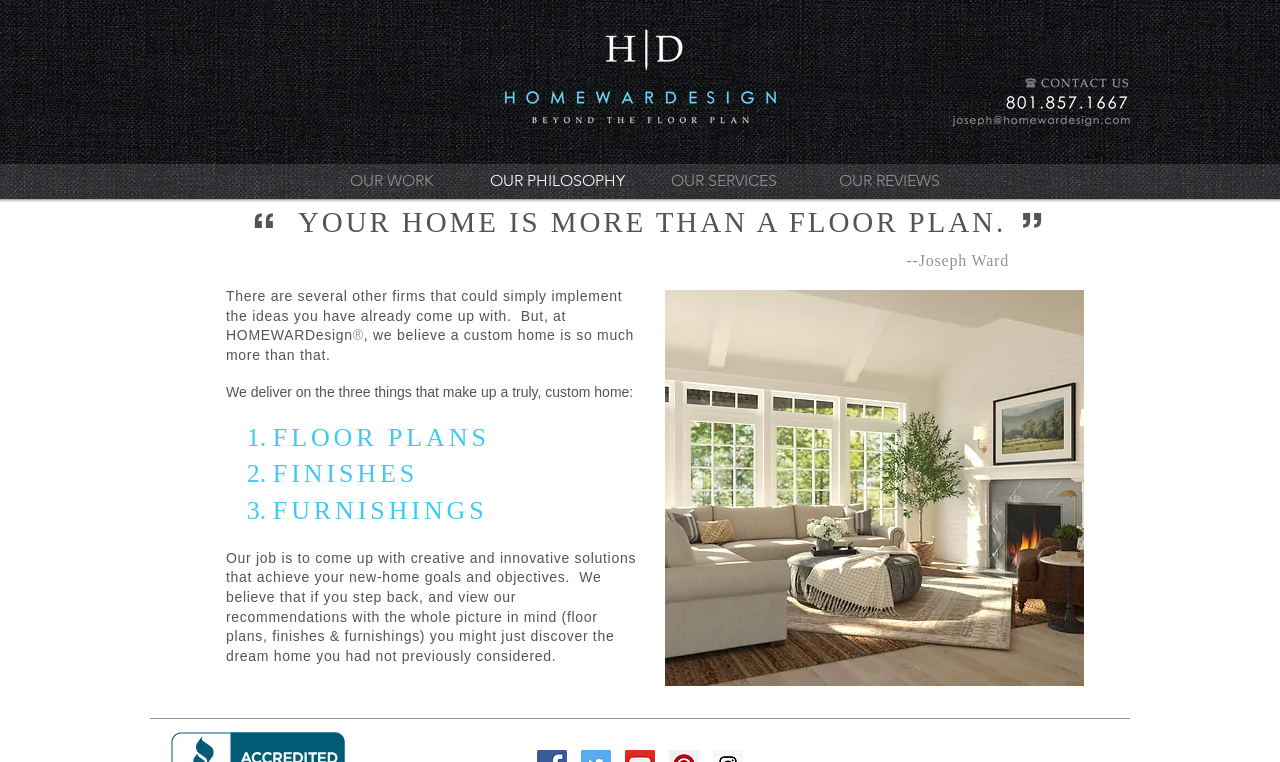Provide a short answer using a single word or phrase for the following question: 
What is the filename of the image below the main text?

Family Room 2a.jpg